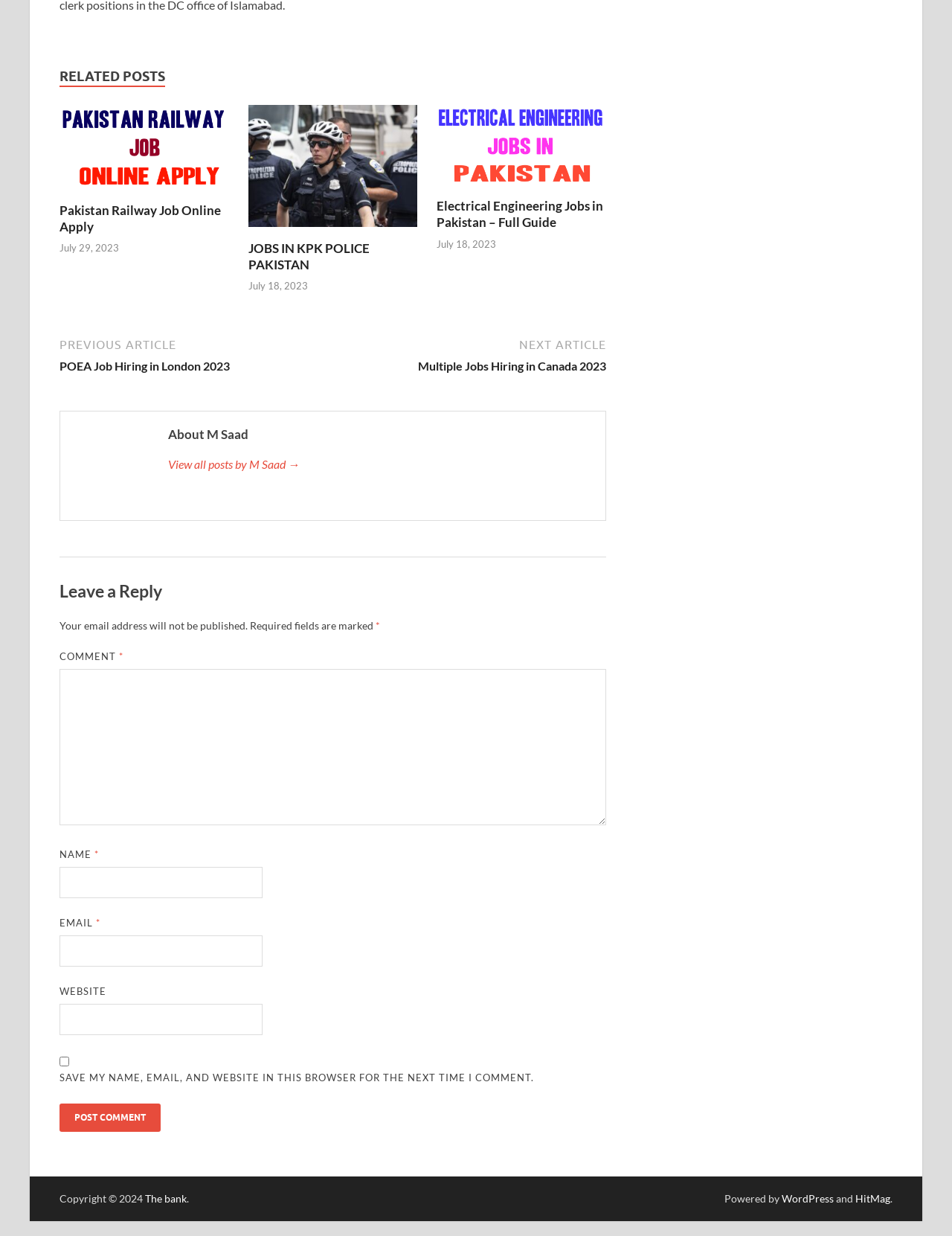Pinpoint the bounding box coordinates of the area that must be clicked to complete this instruction: "Click on 'Post Comment'".

[0.062, 0.893, 0.169, 0.915]